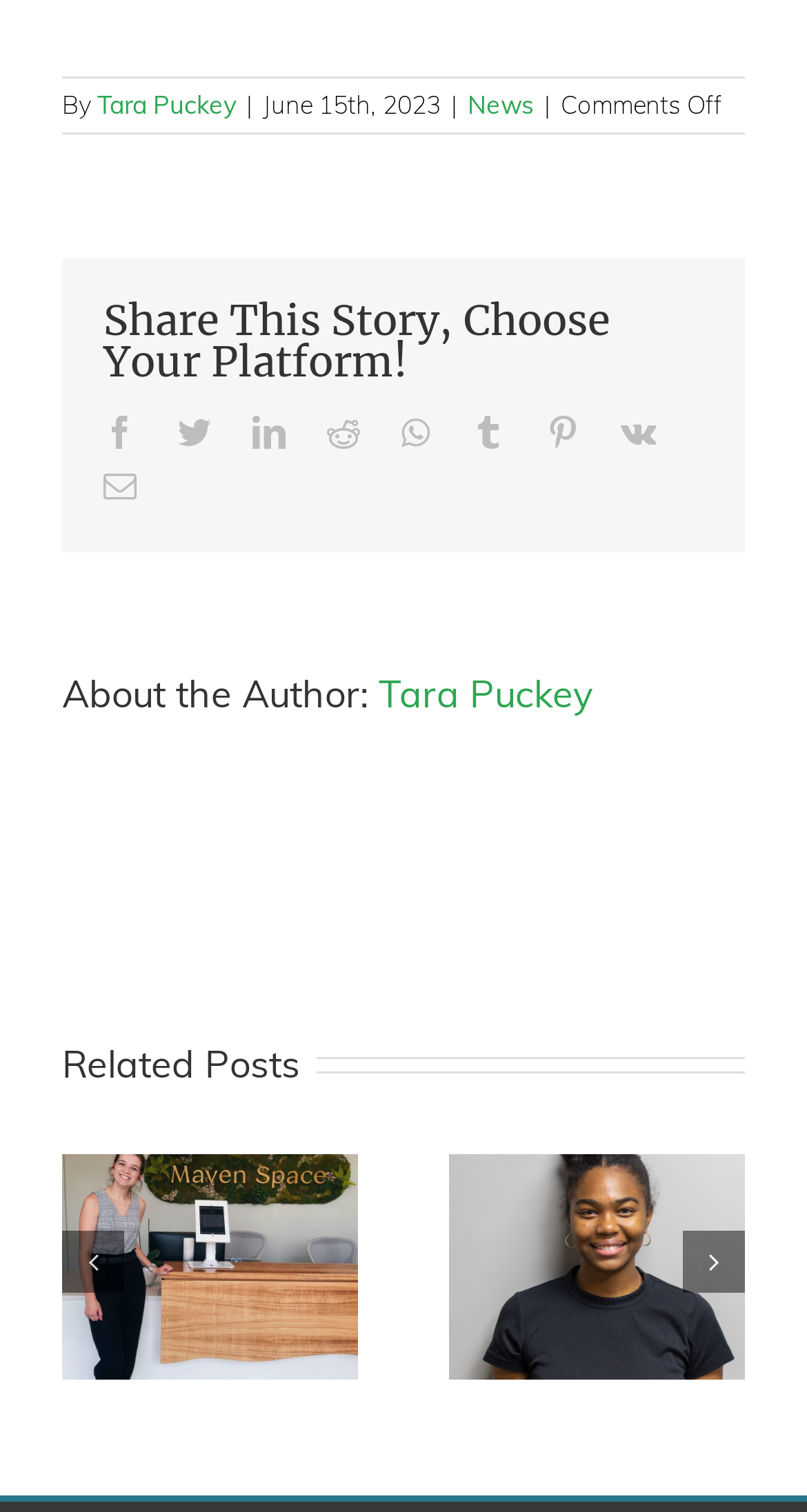Specify the bounding box coordinates of the region I need to click to perform the following instruction: "Share on Facebook". The coordinates must be four float numbers in the range of 0 to 1, i.e., [left, top, right, bottom].

[0.128, 0.274, 0.169, 0.296]